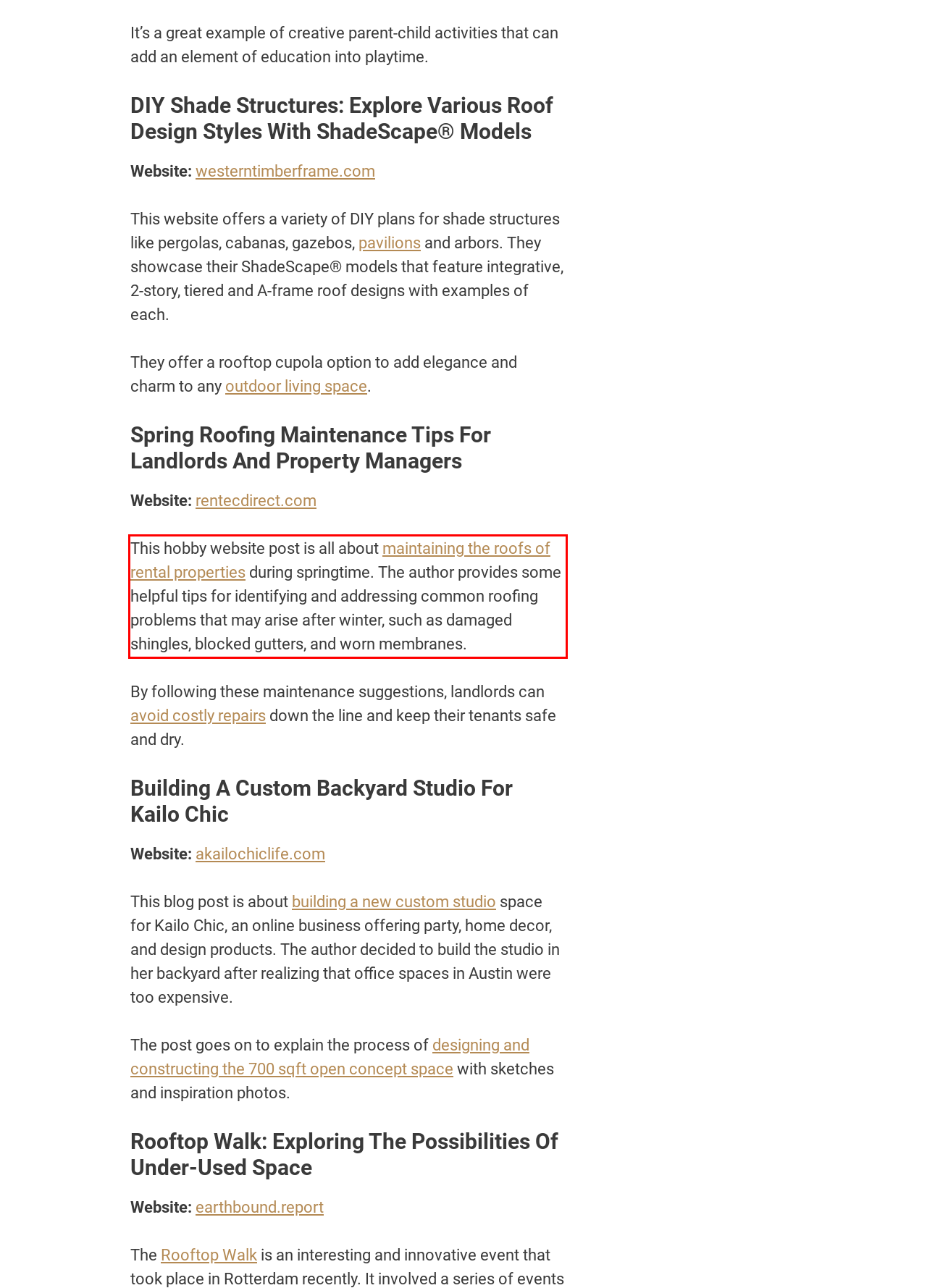Given a webpage screenshot, locate the red bounding box and extract the text content found inside it.

This hobby website post is all about maintaining the roofs of rental properties during springtime. The author provides some helpful tips for identifying and addressing common roofing problems that may arise after winter, such as damaged shingles, blocked gutters, and worn membranes.